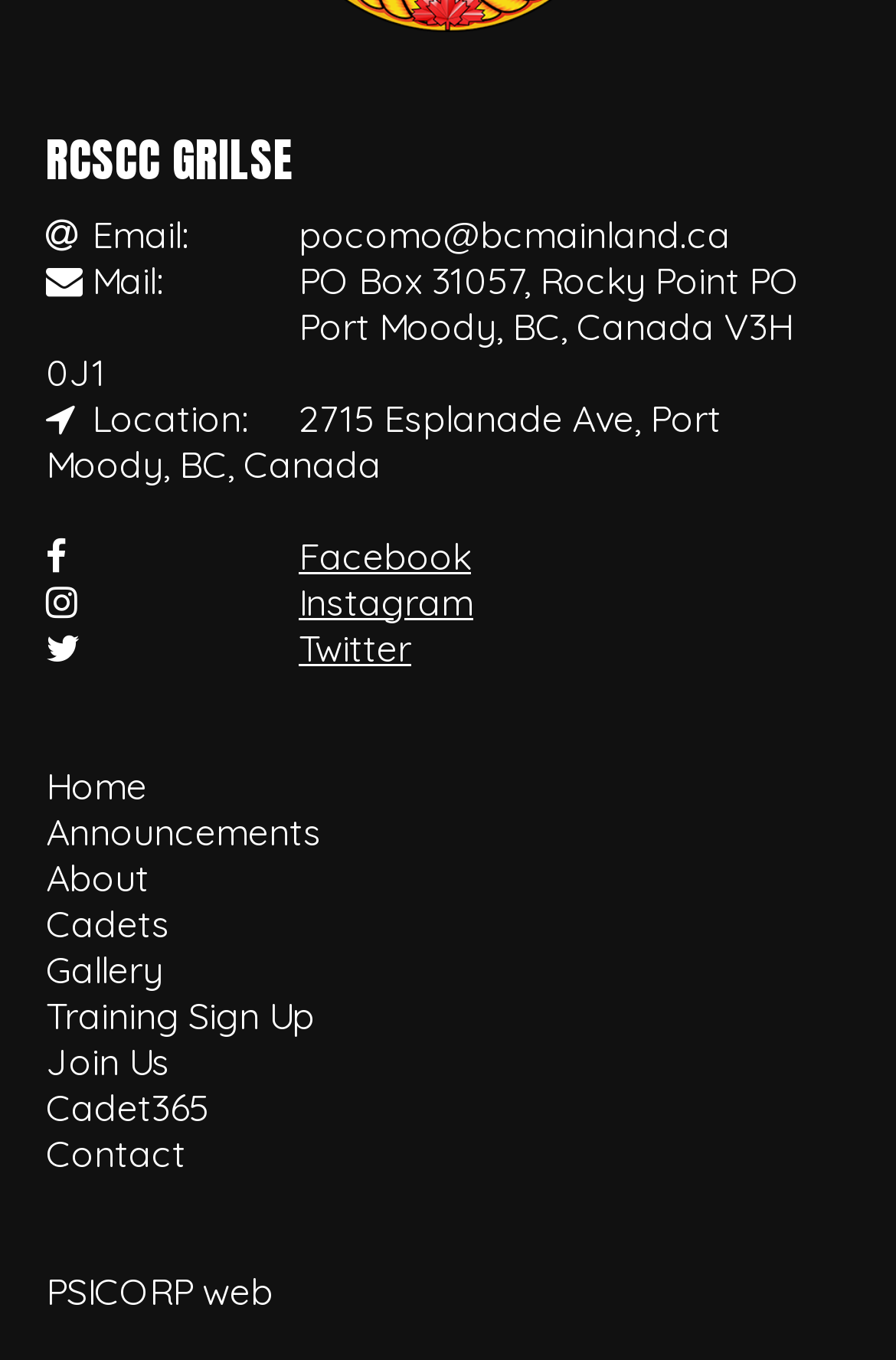Bounding box coordinates are specified in the format (top-left x, top-left y, bottom-right x, bottom-right y). All values are floating point numbers bounded between 0 and 1. Please provide the bounding box coordinate of the region this sentence describes: PSICORP web

[0.051, 0.932, 0.305, 0.965]